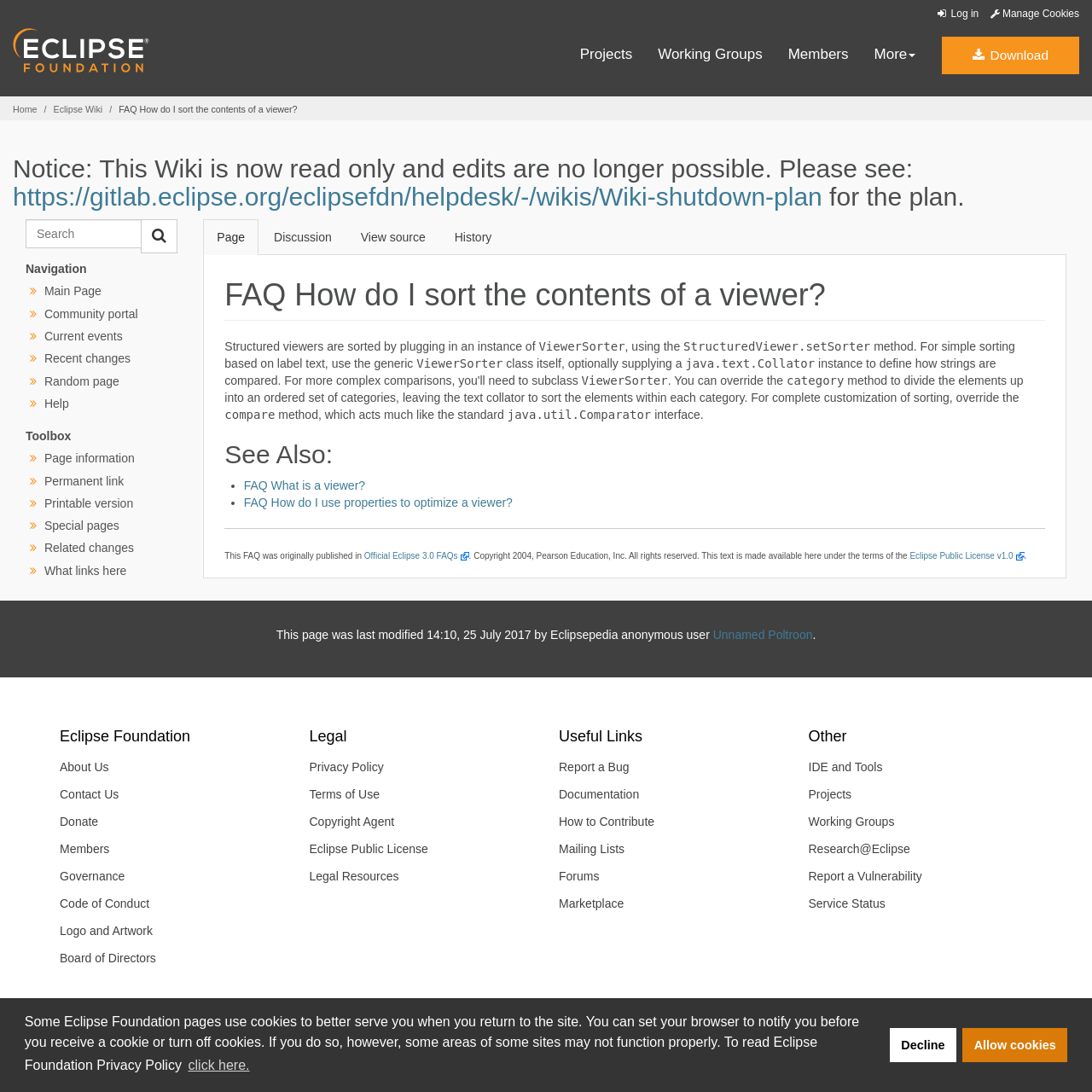Extract the main title from the webpage and generate its text.

FAQ How do I sort the contents of a viewer?